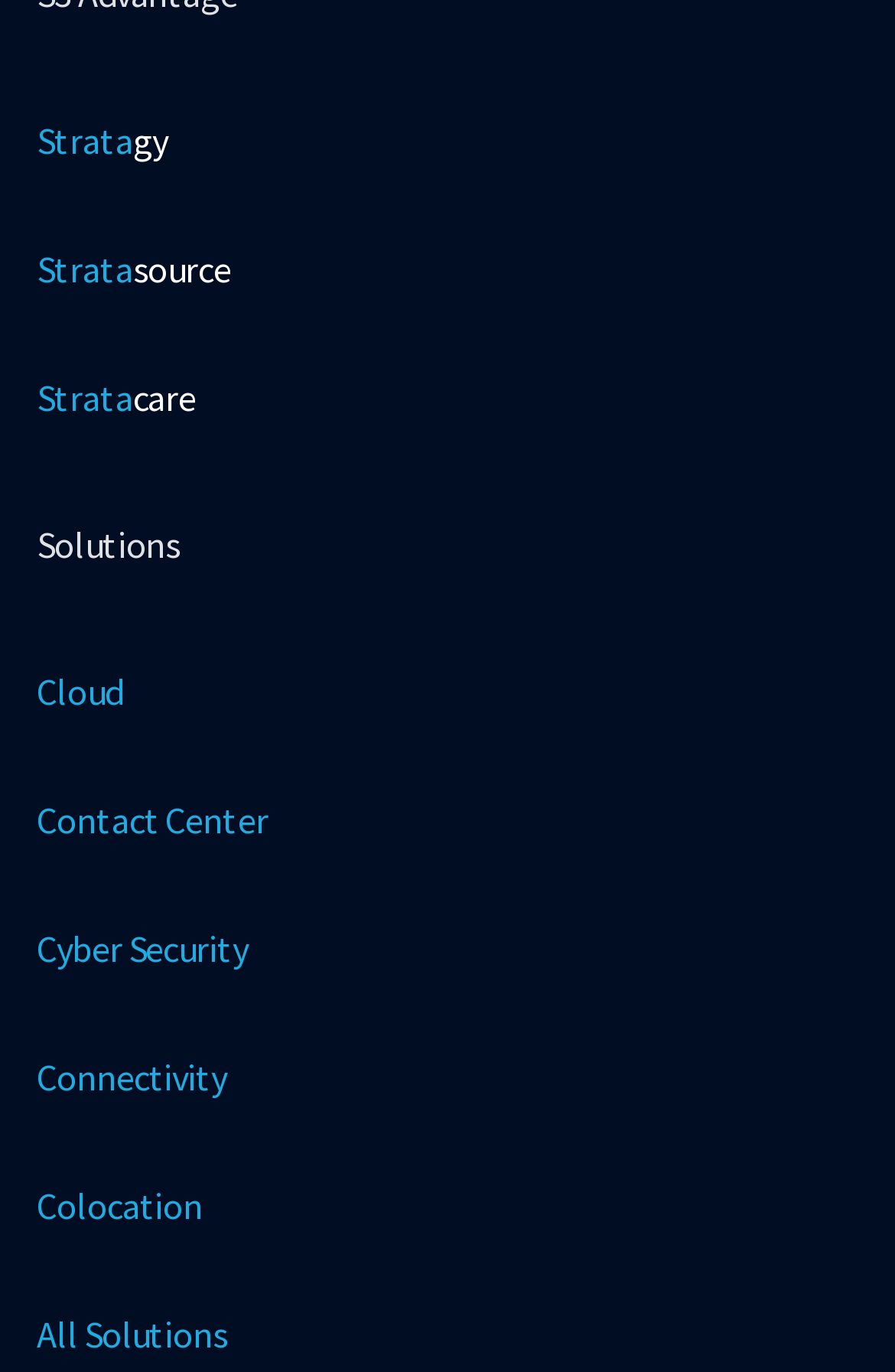Identify the bounding box coordinates of the clickable region to carry out the given instruction: "Click on Strata gy".

[0.041, 0.075, 0.959, 0.128]